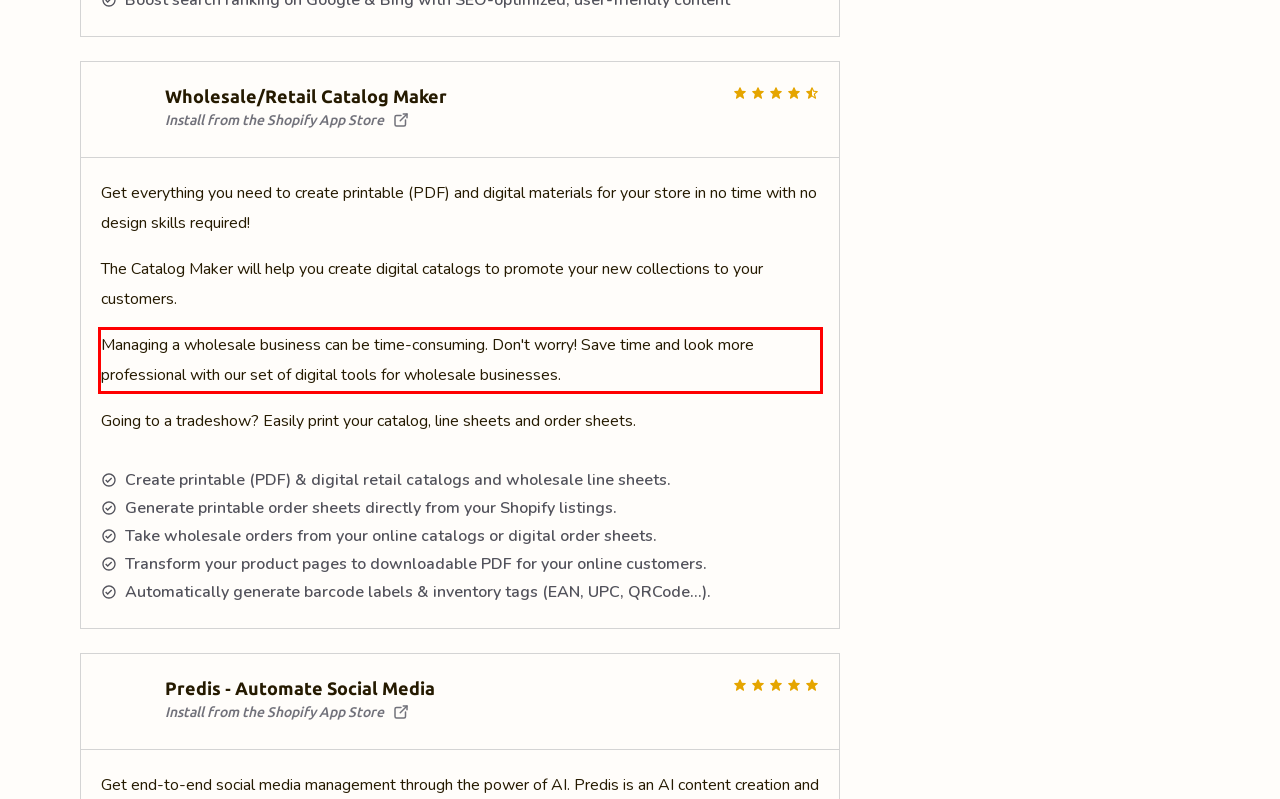You have a screenshot of a webpage with a UI element highlighted by a red bounding box. Use OCR to obtain the text within this highlighted area.

Managing a wholesale business can be time-consuming. Don't worry! Save time and look more professional with our set of digital tools for wholesale businesses.